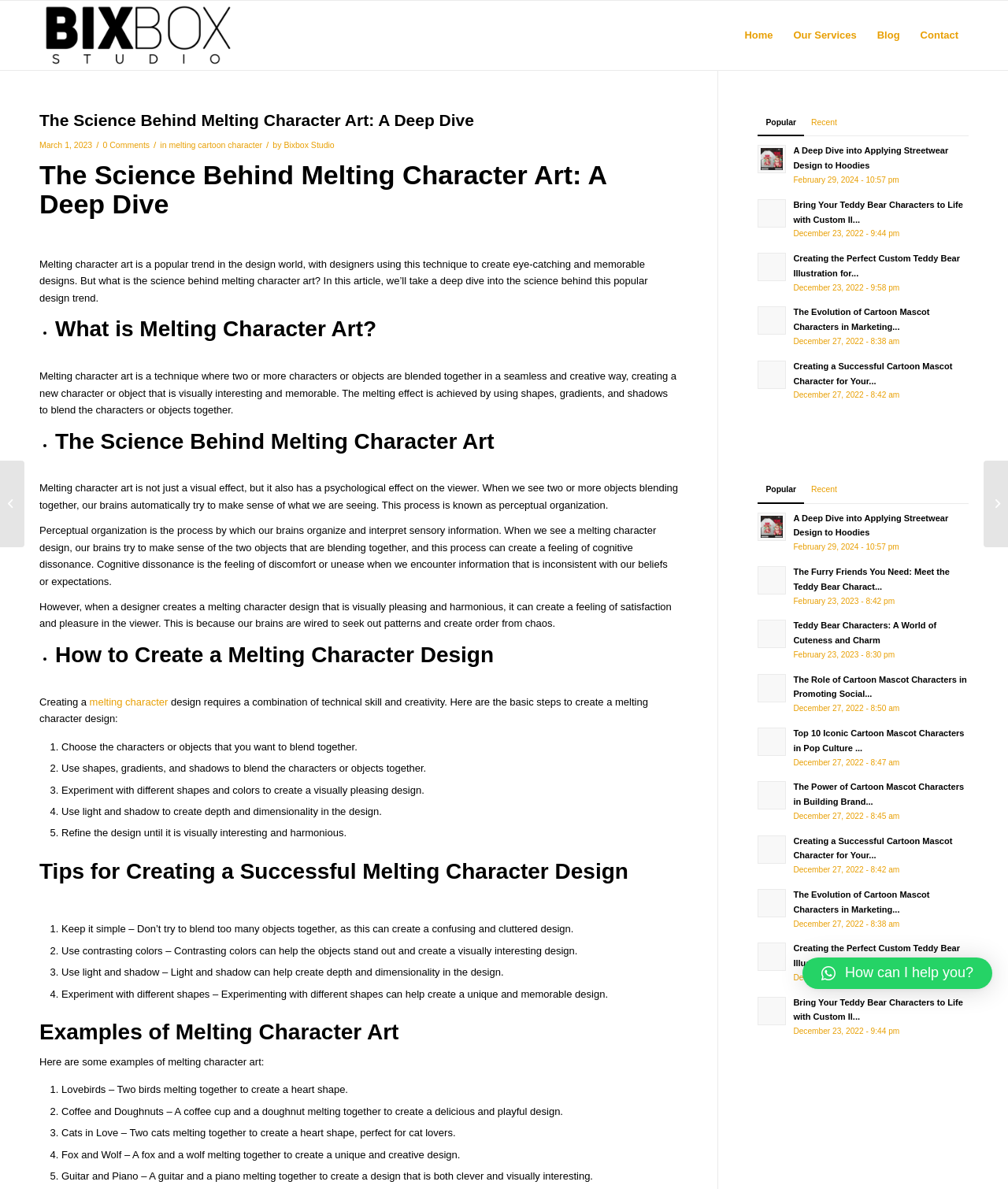Please give a one-word or short phrase response to the following question: 
What is the topic of the article?

Melting Character Art